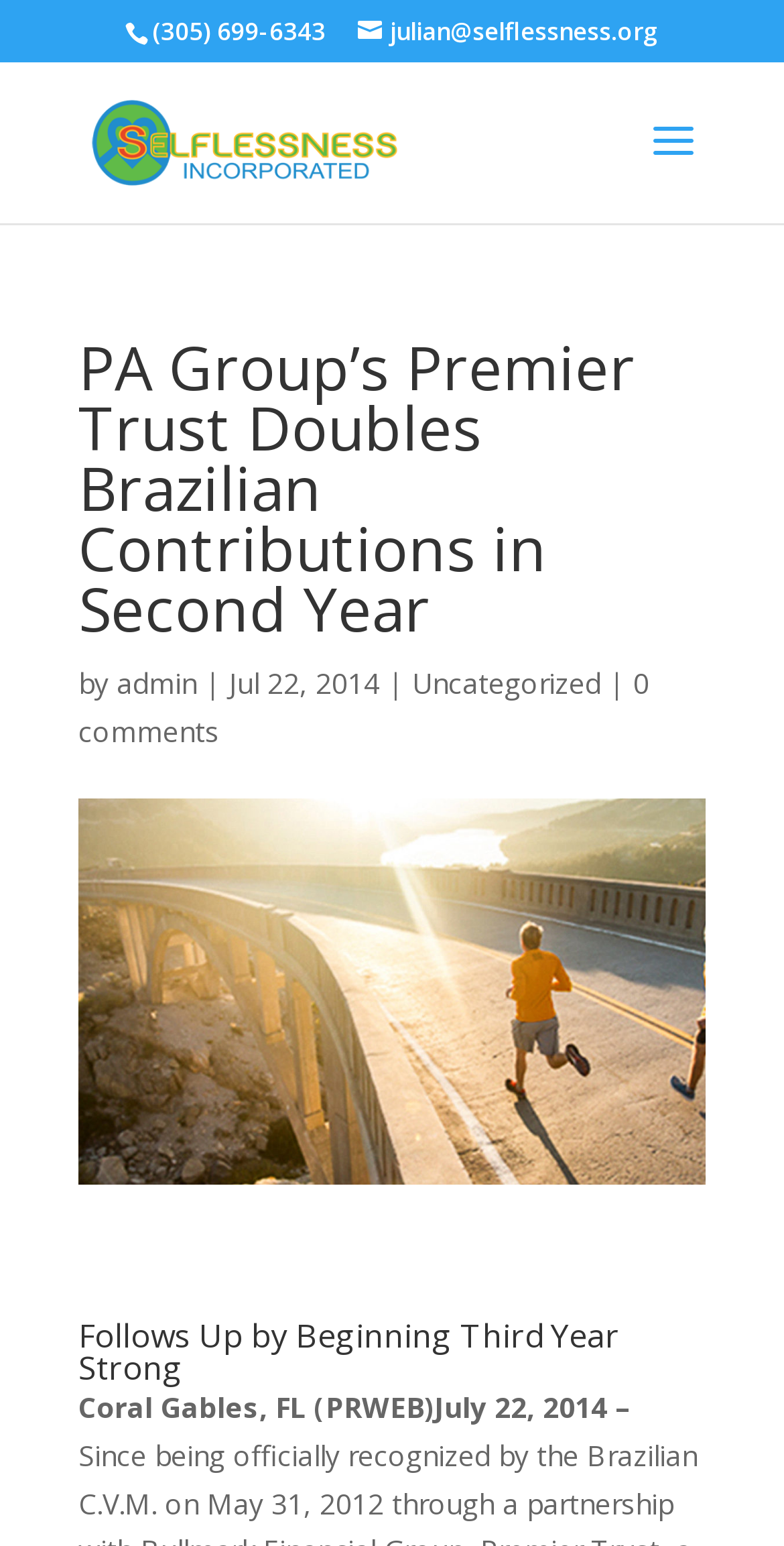Who is the author of the article?
Look at the image and construct a detailed response to the question.

I found the author's name by looking at the link element with the bounding box coordinates [0.149, 0.429, 0.251, 0.454], which contains the text 'admin'. This element is located near the text 'by' and the date 'Jul 22, 2014', indicating that it is the author's name.